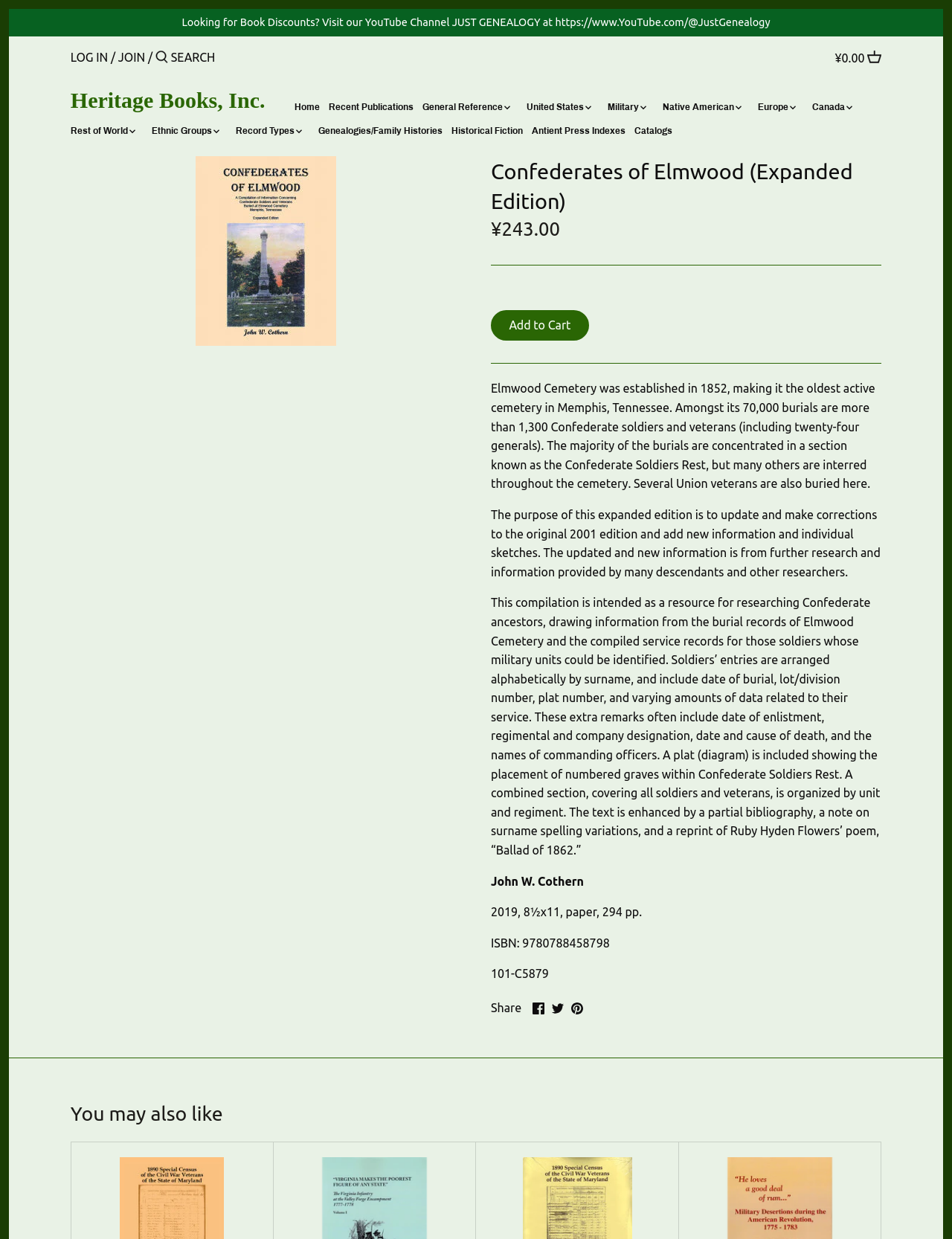Please identify the bounding box coordinates of the region to click in order to complete the task: "add to cart". The coordinates must be four float numbers between 0 and 1, specified as [left, top, right, bottom].

[0.516, 0.25, 0.619, 0.275]